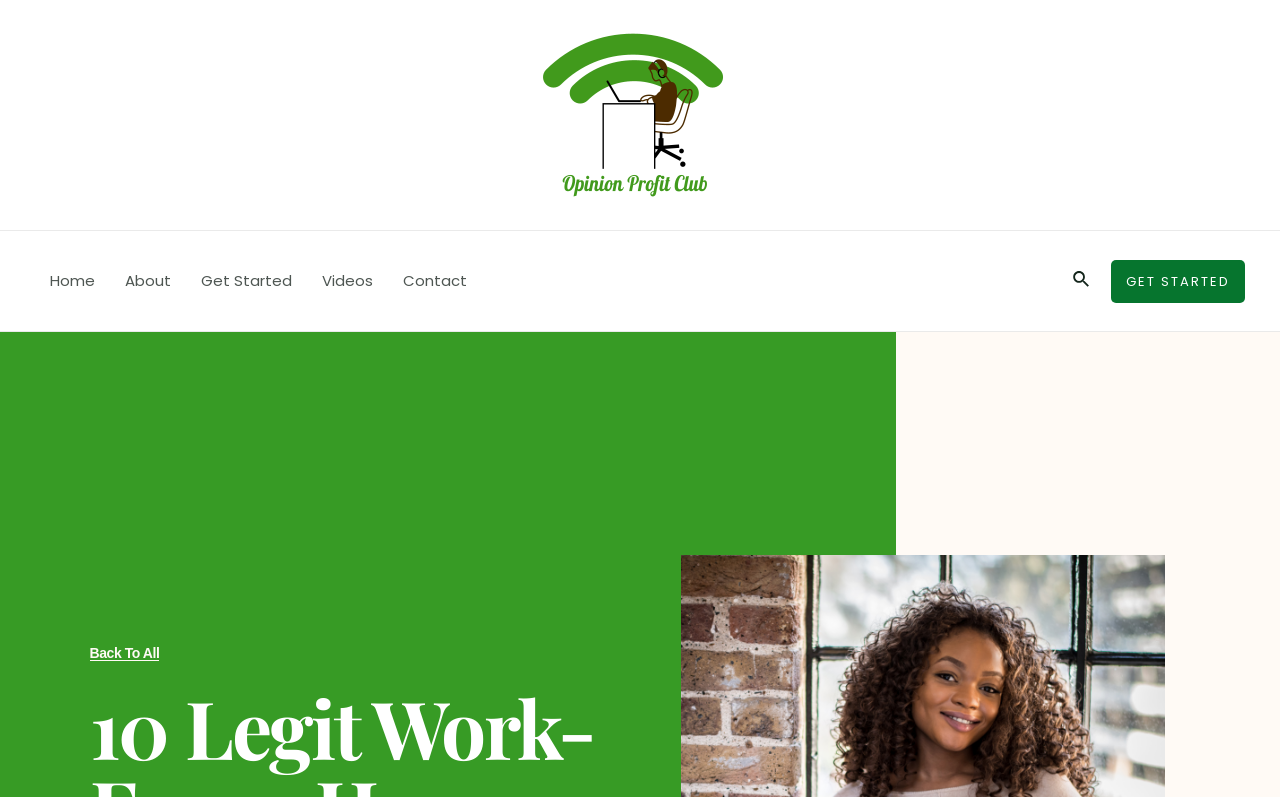Locate the bounding box of the user interface element based on this description: "Get Started".

[0.868, 0.326, 0.973, 0.38]